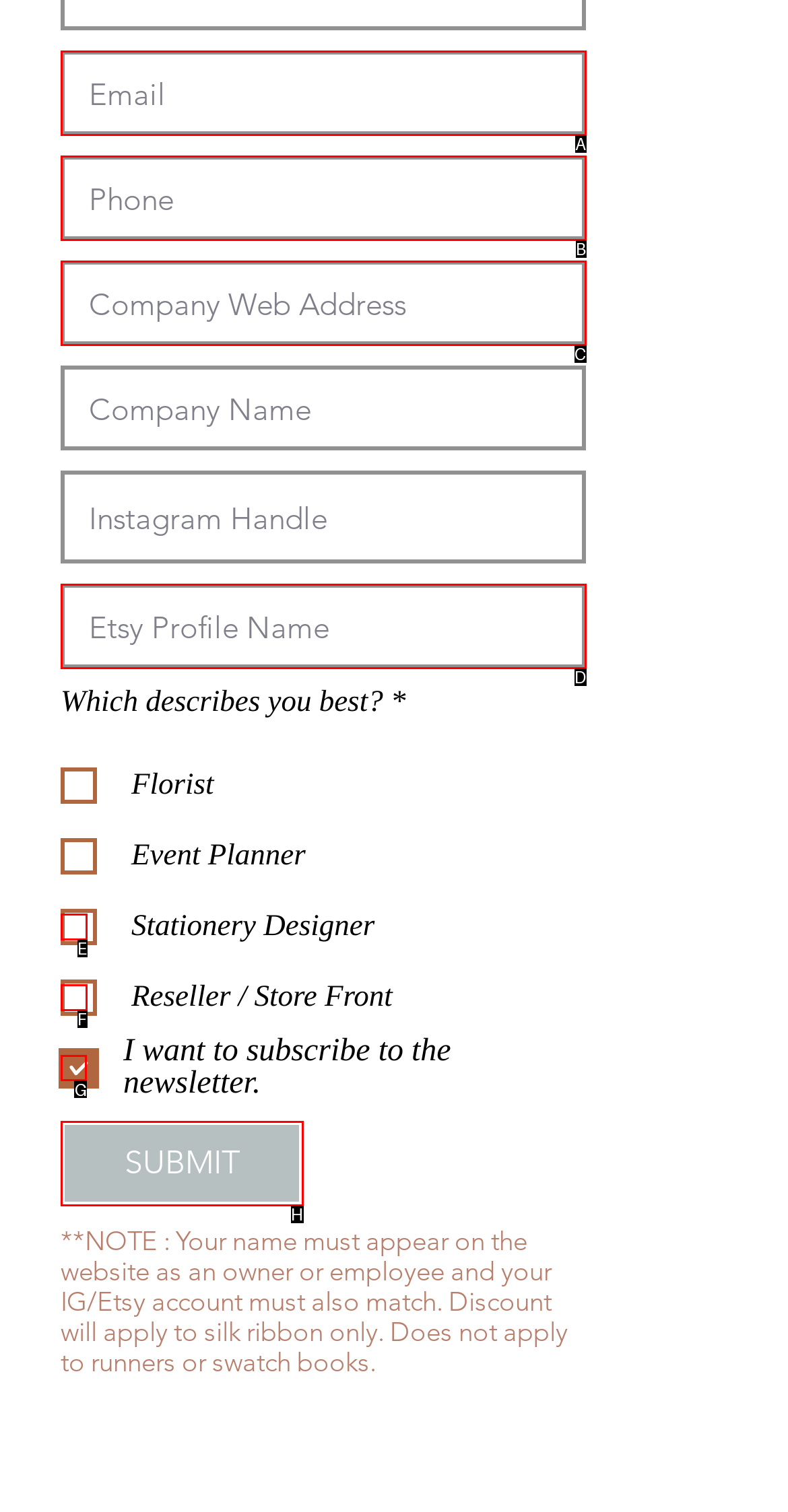Find the correct option to complete this instruction: Check the box if you want to subscribe to the newsletter. Reply with the corresponding letter.

G